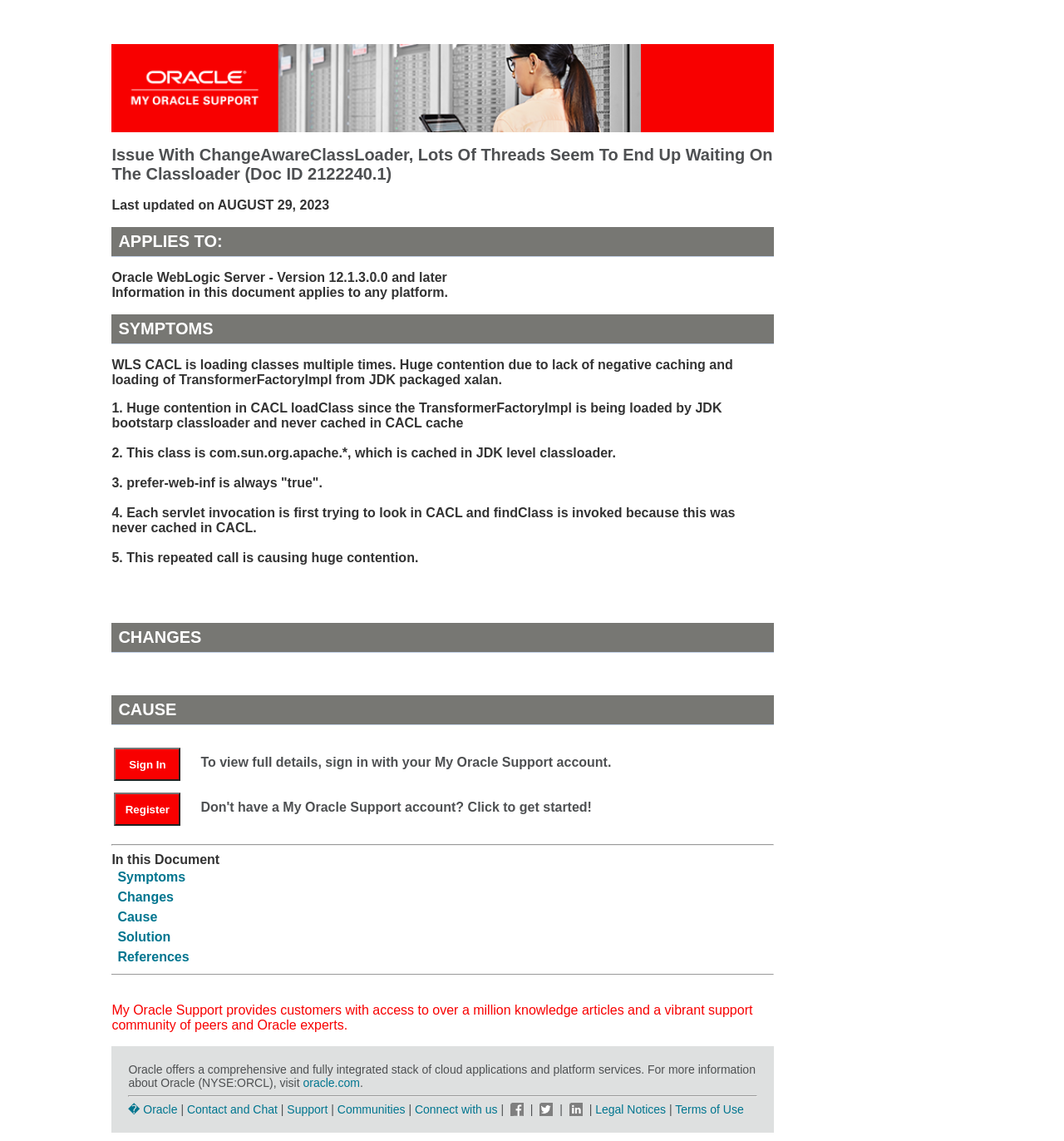Find and extract the text of the primary heading on the webpage.

Issue With ChangeAwareClassLoader, Lots Of Threads Seem To End Up Waiting On The Classloader (Doc ID 2122240.1)